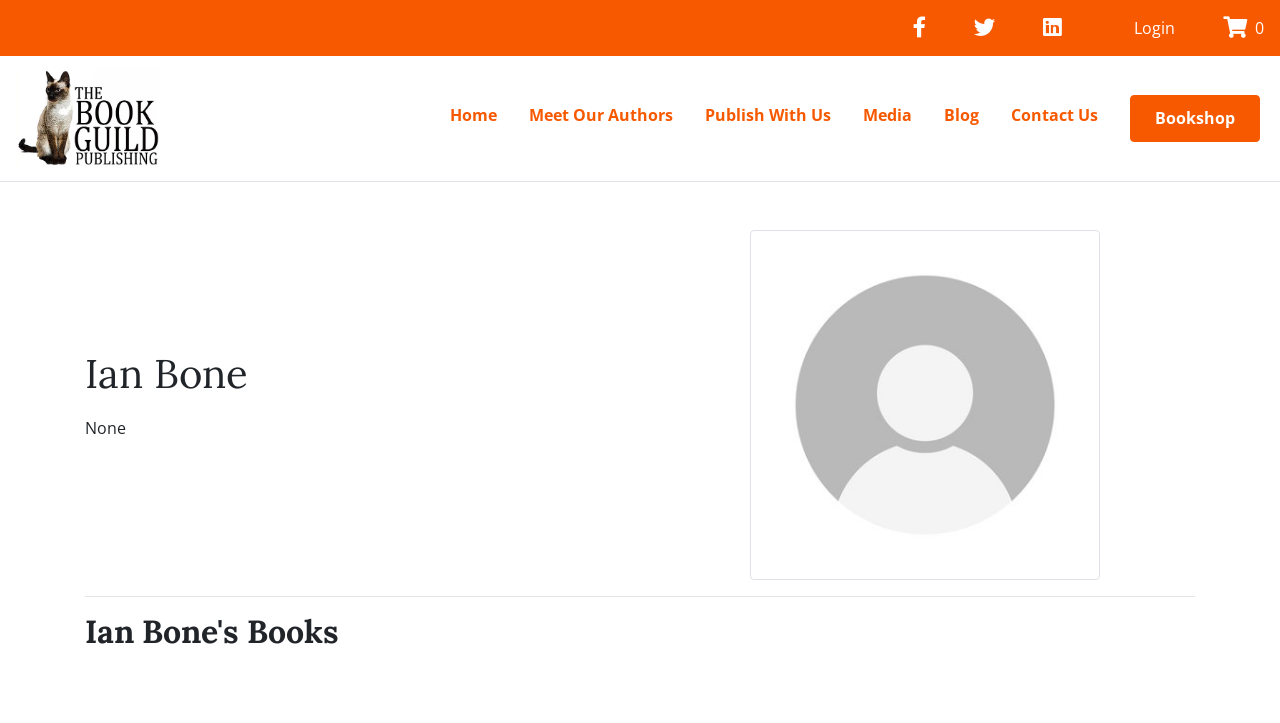What is the name of the author on this page?
Using the details shown in the screenshot, provide a comprehensive answer to the question.

I determined the answer by looking at the heading element with the text 'Ian Bone' at coordinates [0.066, 0.485, 0.488, 0.551]. This suggests that the page is about an author named Ian Bone.